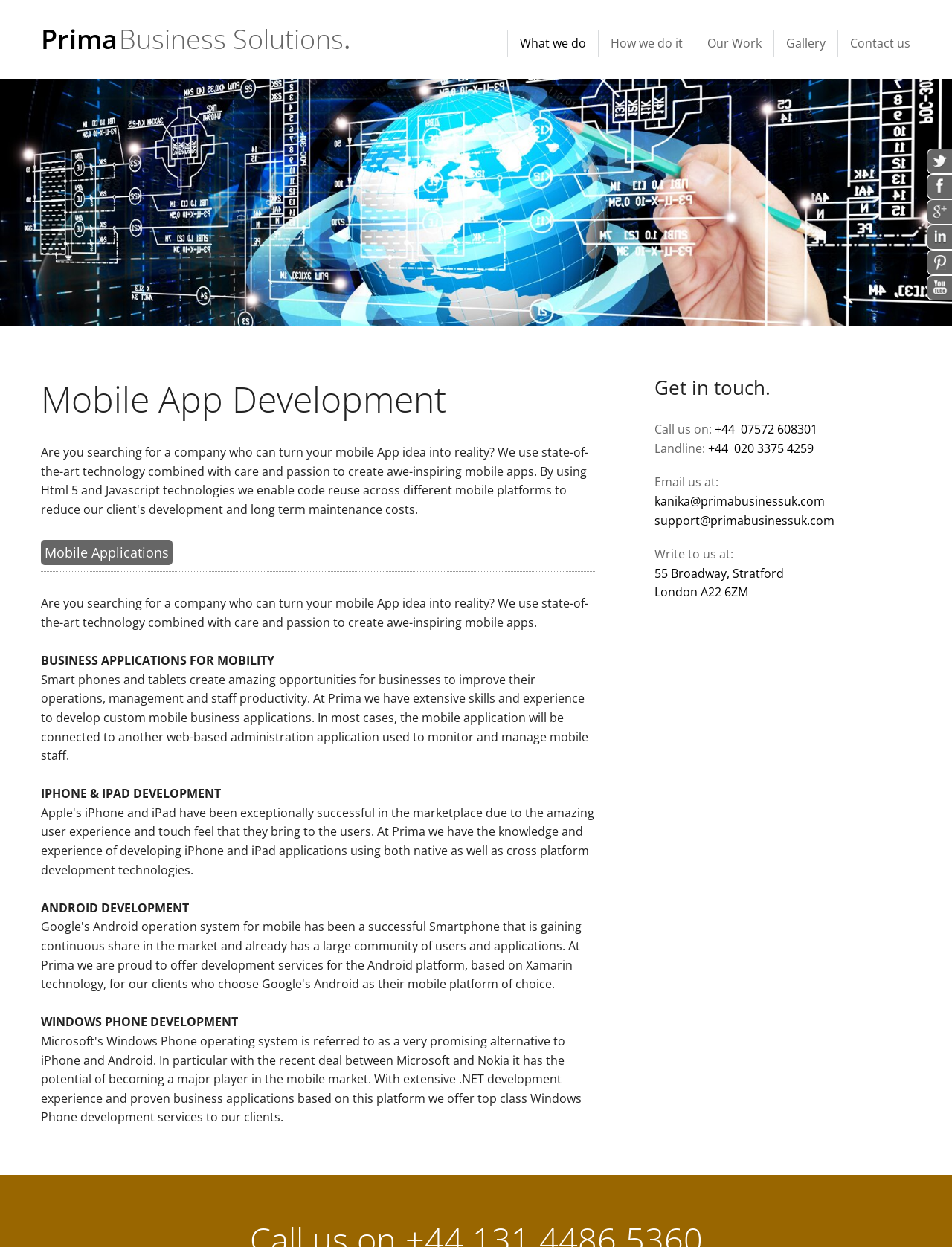Please reply to the following question with a single word or a short phrase:
What type of development services does the company offer?

Mobile App Development